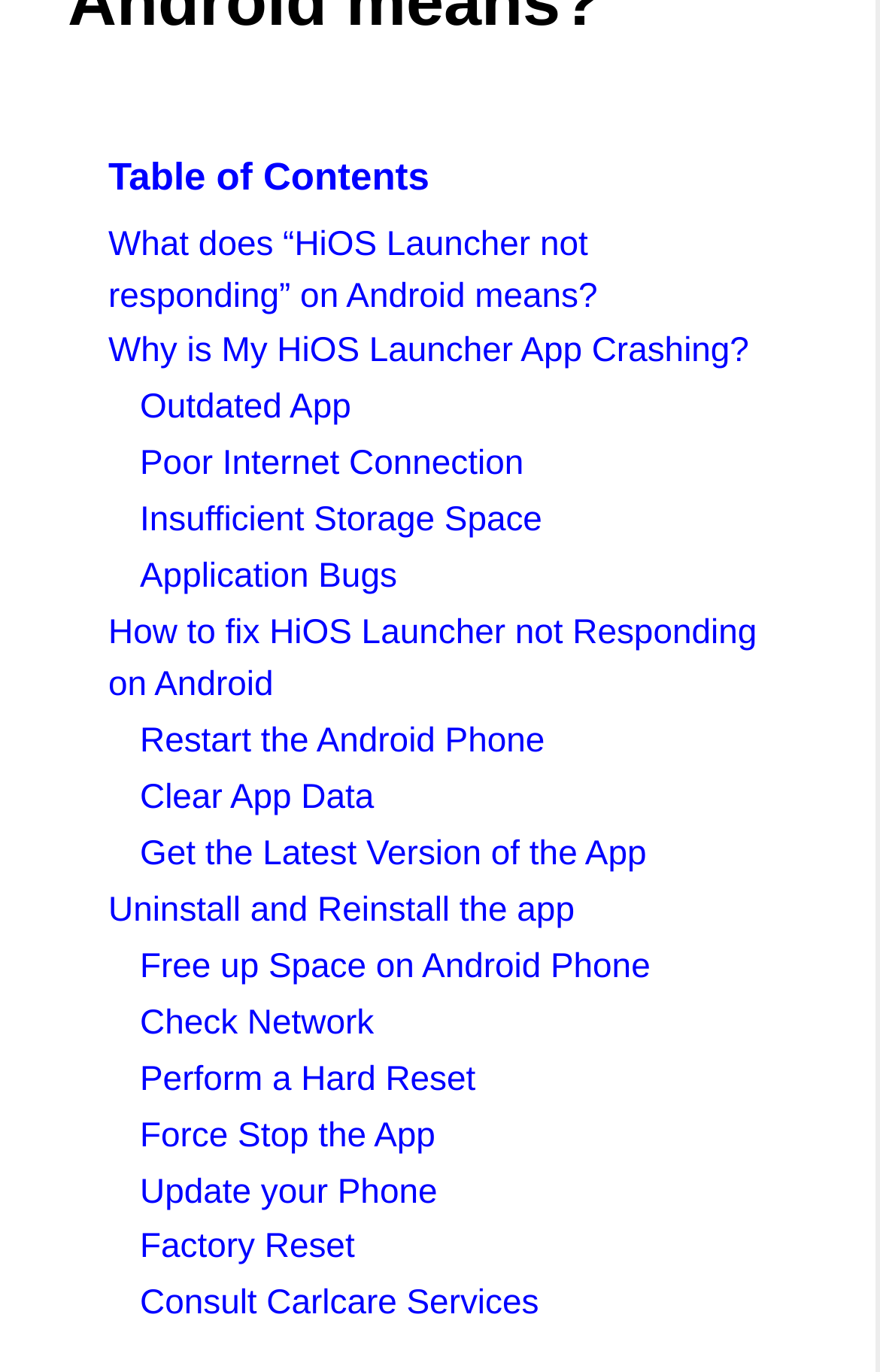Utilize the details in the image to give a detailed response to the question: What are the possible reasons for HiOS Launcher not responding?

The webpage lists several links, including 'Outdated App', 'Poor Internet Connection', 'Insufficient Storage Space', and 'Application Bugs', which are possible reasons for HiOS Launcher not responding.